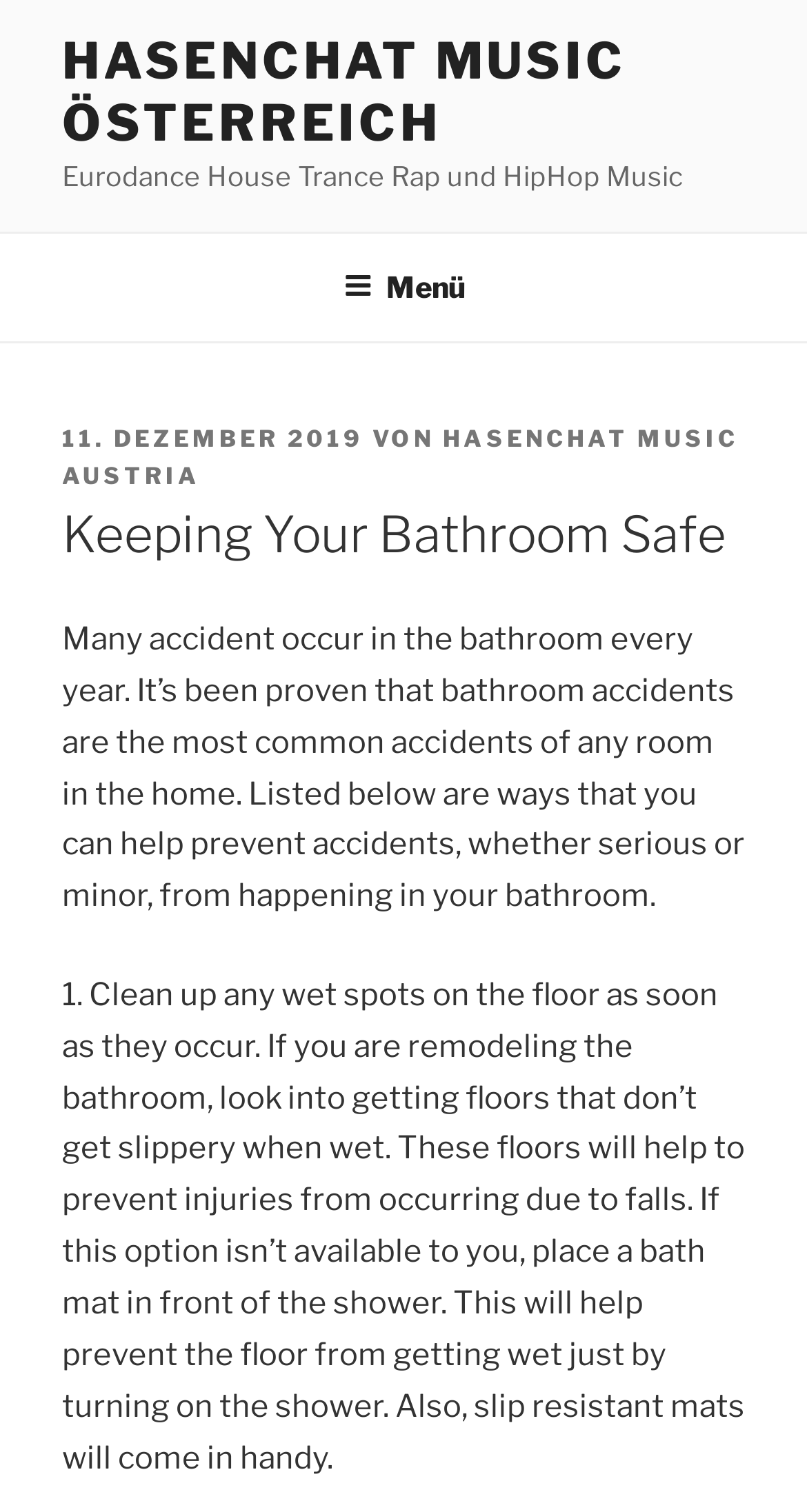Use a single word or phrase to answer the question:
What is the first step to prevent bathroom accidents?

Clean up wet spots